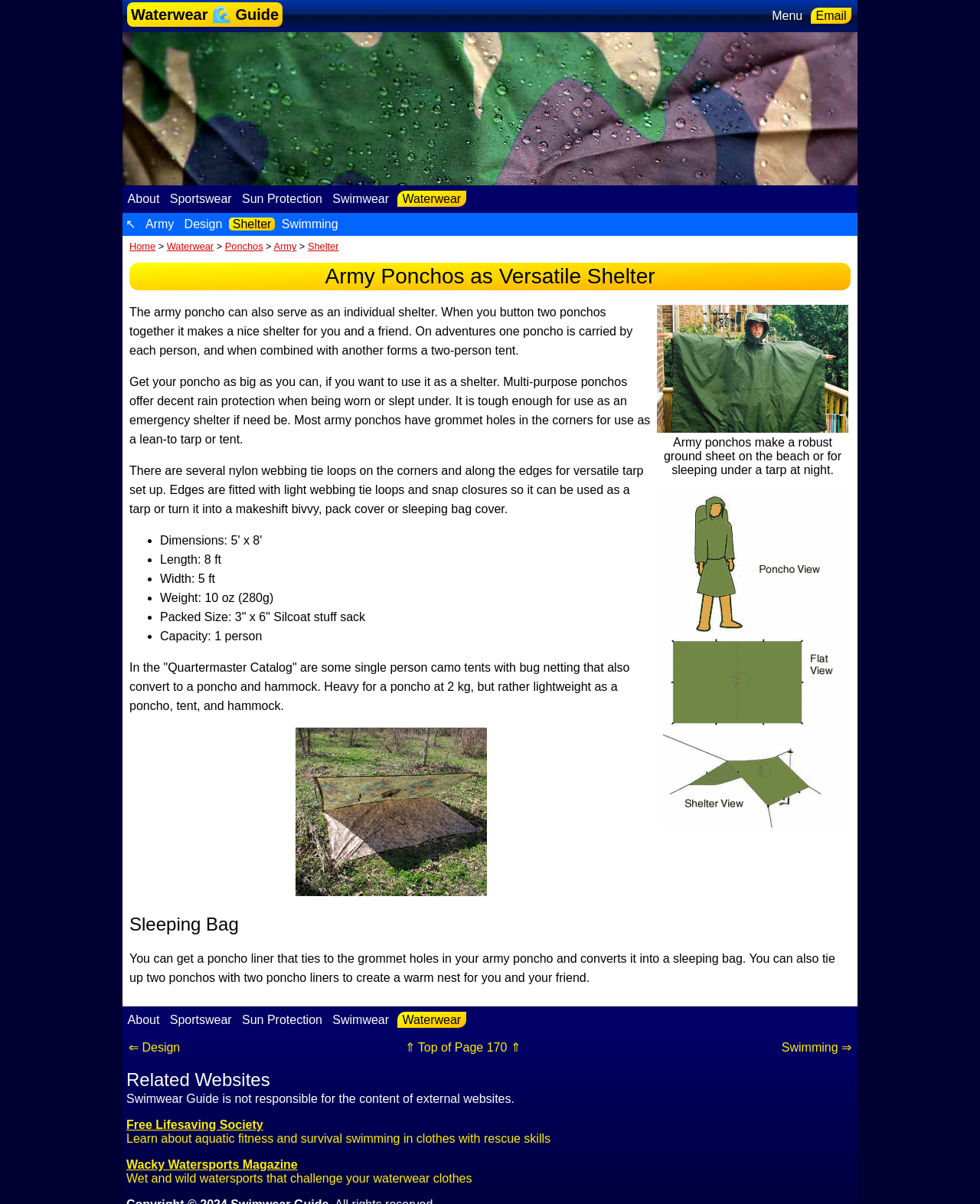Based on the element description: "⇐ Design", identify the bounding box coordinates for this UI element. The coordinates must be four float numbers between 0 and 1, listed as [left, top, right, bottom].

[0.131, 0.865, 0.184, 0.875]